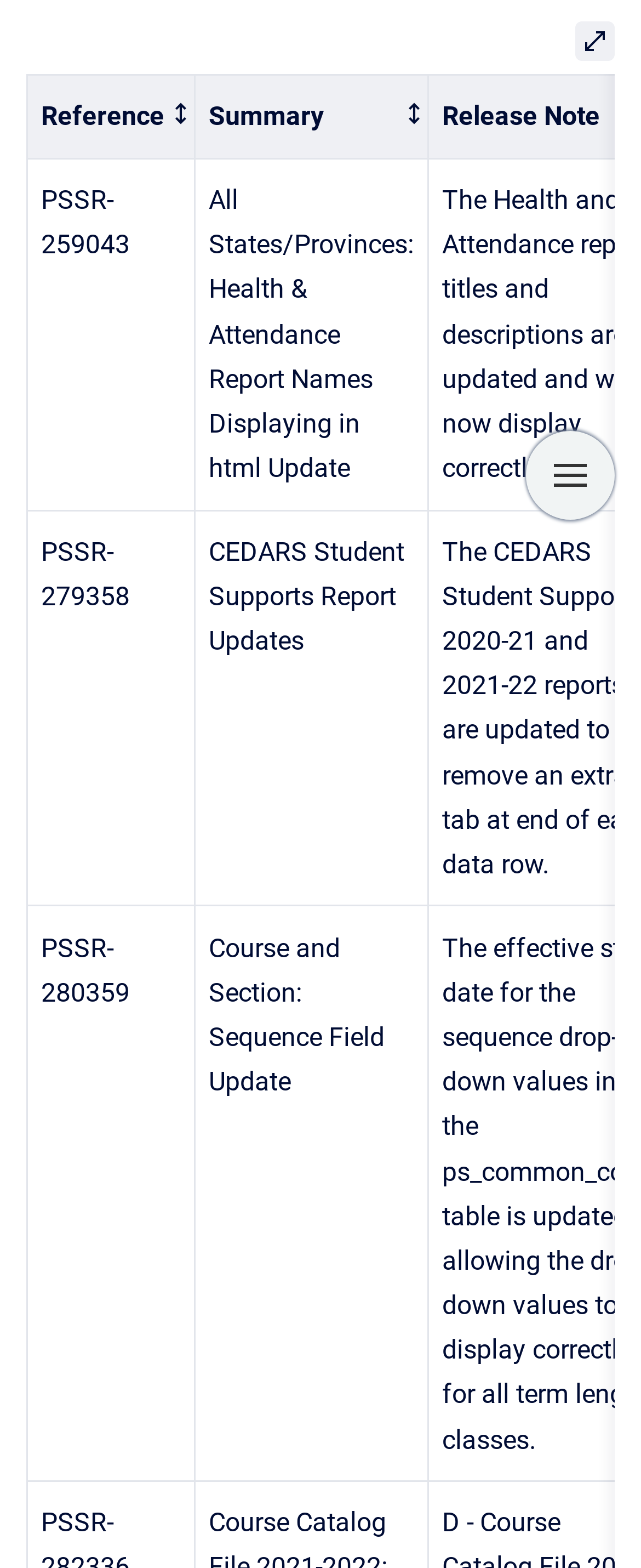Please determine the bounding box coordinates for the UI element described as: "Summary".

[0.304, 0.048, 0.668, 0.101]